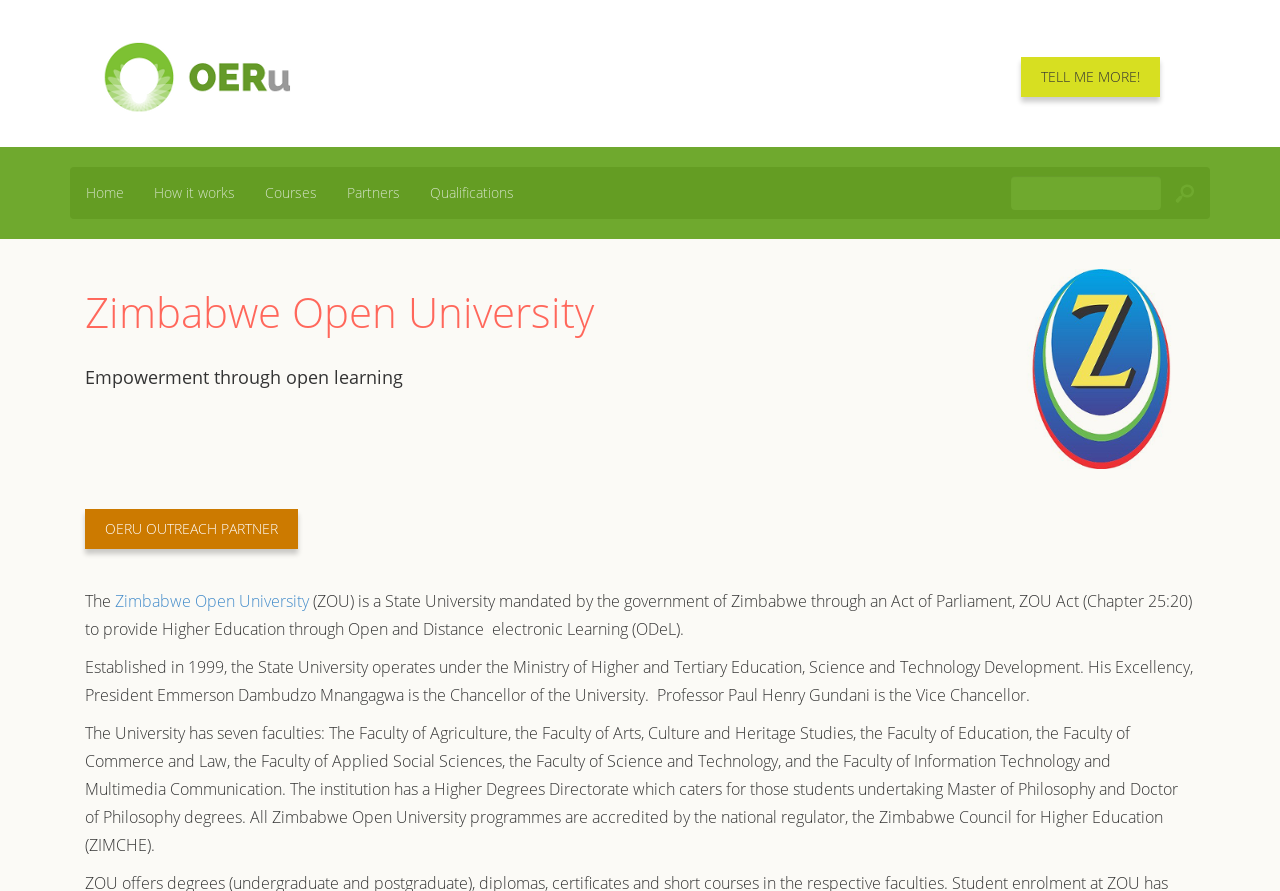Respond with a single word or short phrase to the following question: 
What is the name of the Vice Chancellor of Zimbabwe Open University?

Professor Paul Henry Gundani